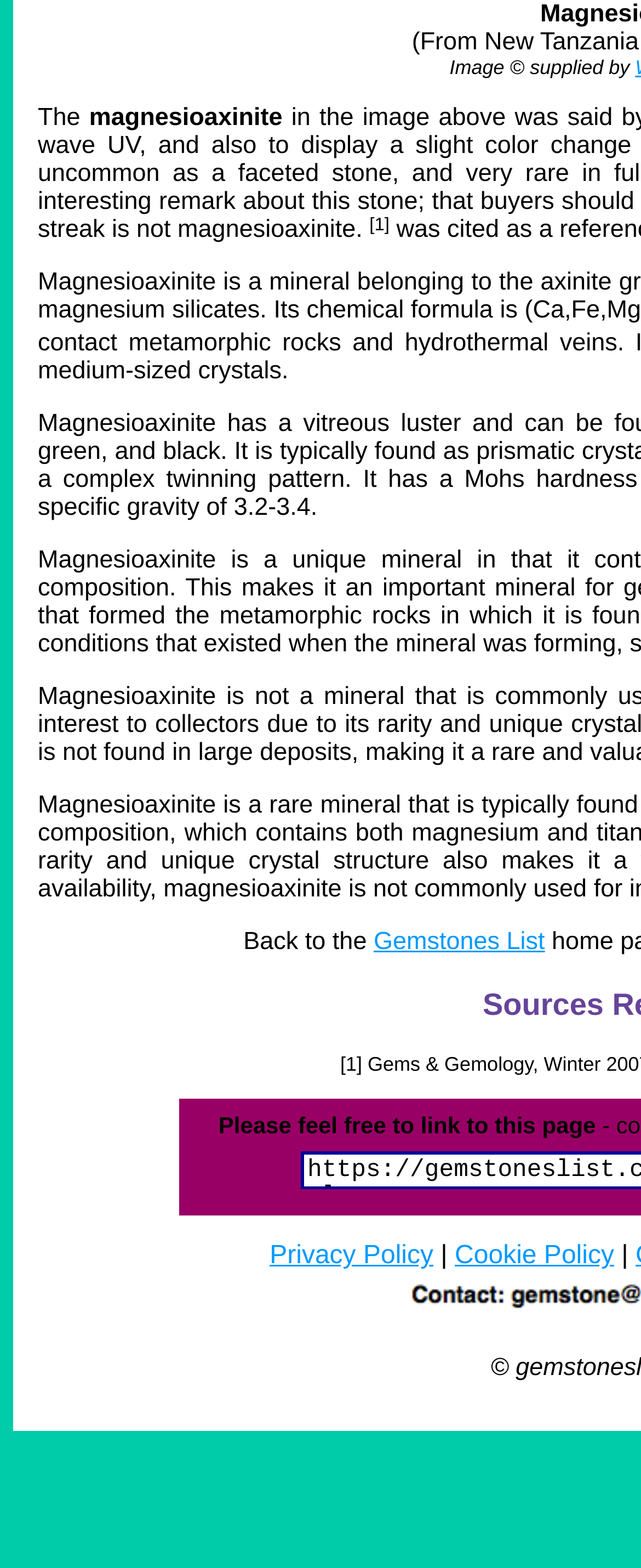Please analyze the image and give a detailed answer to the question:
What is the purpose of the webpage?

The answer can be inferred by looking at the structure of the webpage, which contains various text elements and links, indicating that the purpose of the webpage is to provide information about a specific topic, in this case, a gemstone.